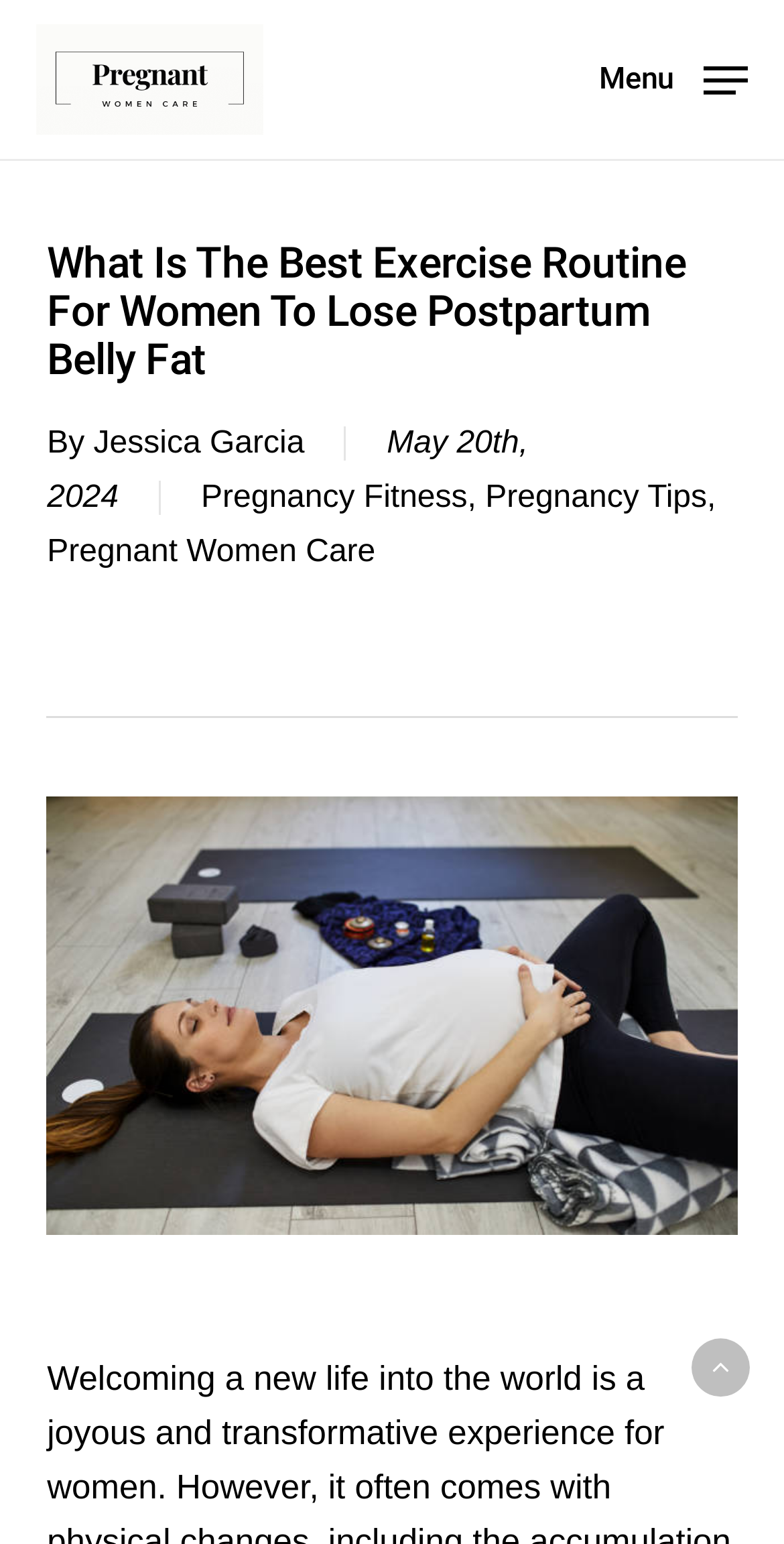Determine the bounding box for the HTML element described here: "parent_node: Menu aria-label="Back to top"". The coordinates should be given as [left, top, right, bottom] with each number being a float between 0 and 1.

[0.882, 0.867, 0.956, 0.905]